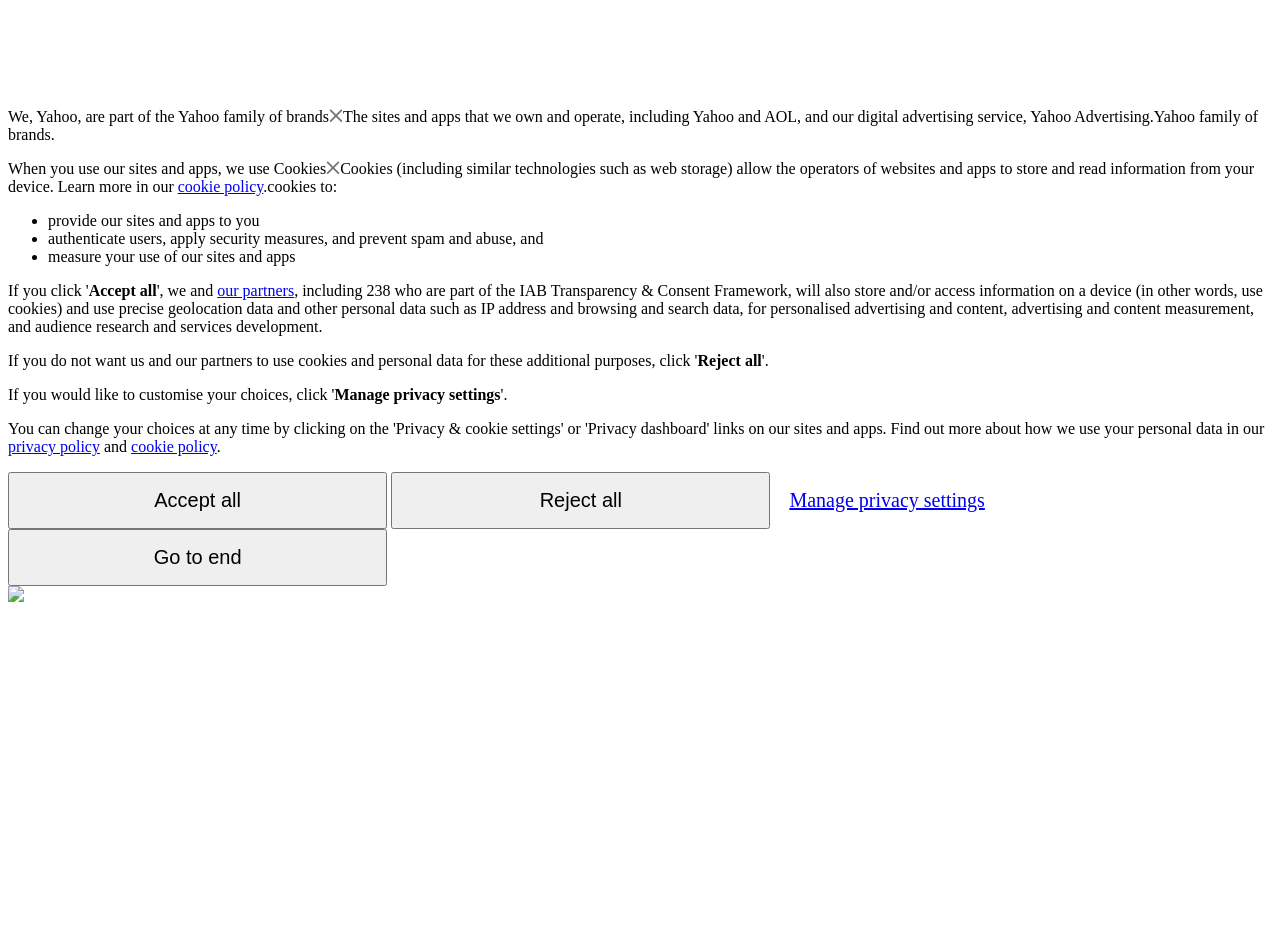Please answer the following question using a single word or phrase: 
How many options are there for managing privacy settings?

Three